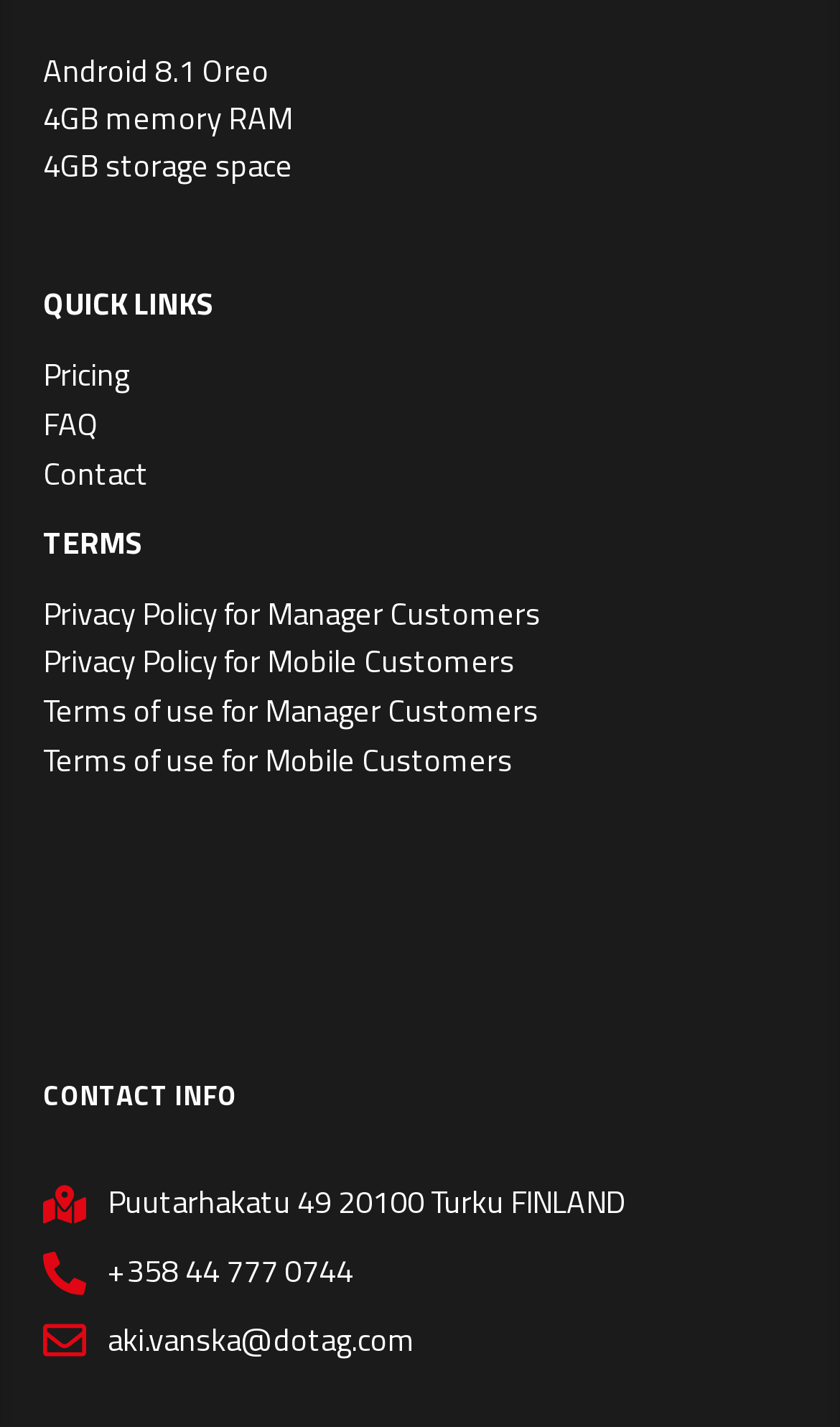What is the address mentioned?
Please provide a single word or phrase answer based on the image.

Puutarhakatu 49 20100 Turku FINLAND